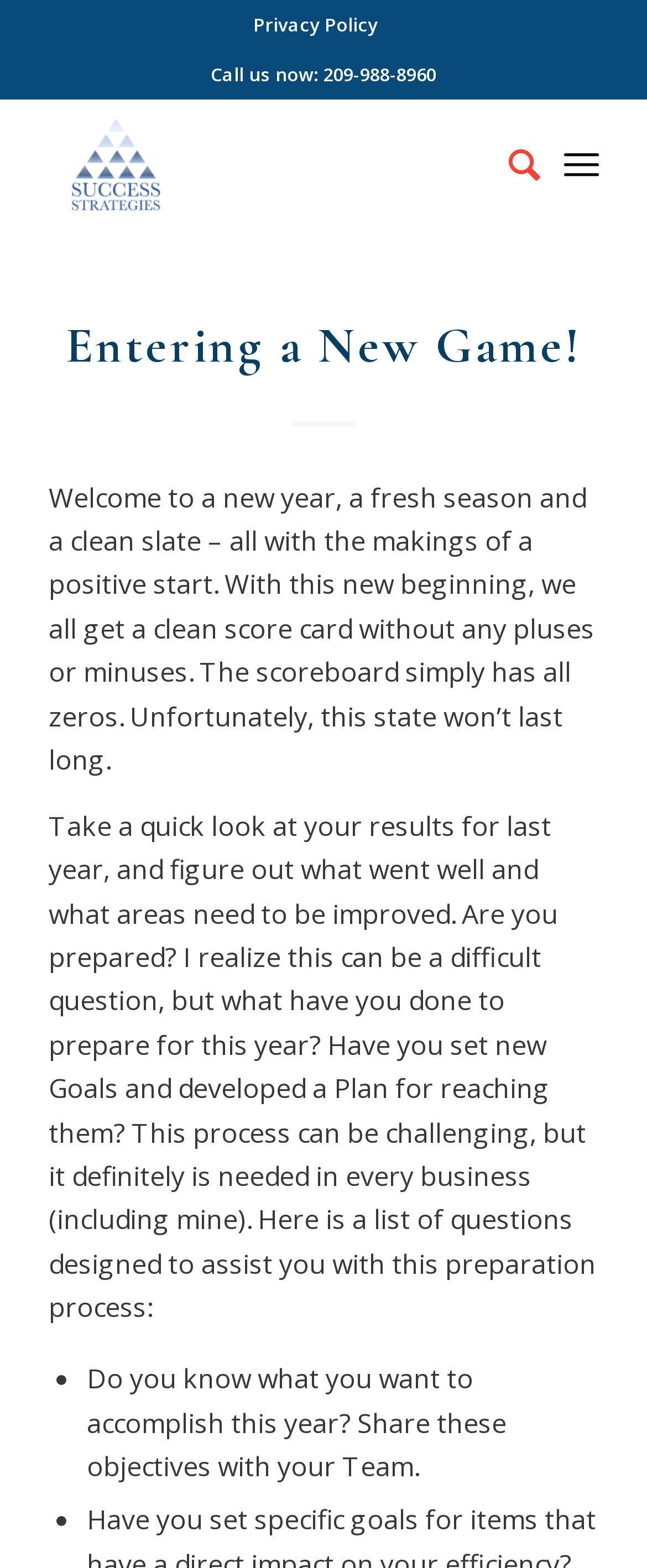Answer the question briefly using a single word or phrase: 
What is one of the questions to ask during the preparation process?

Do you know what you want to accomplish this year?